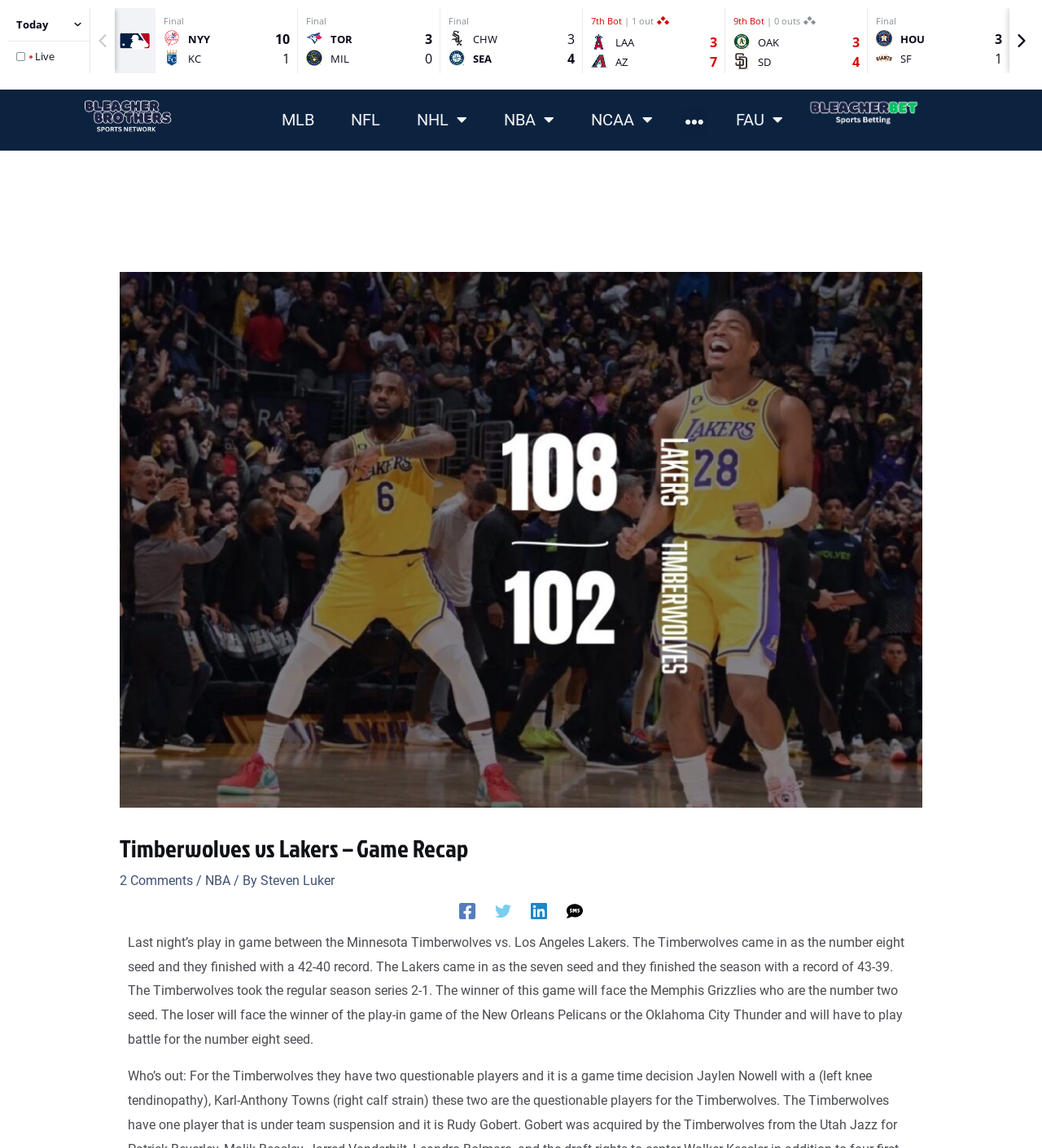Identify and provide the bounding box for the element described by: "NBA".

[0.197, 0.76, 0.221, 0.774]